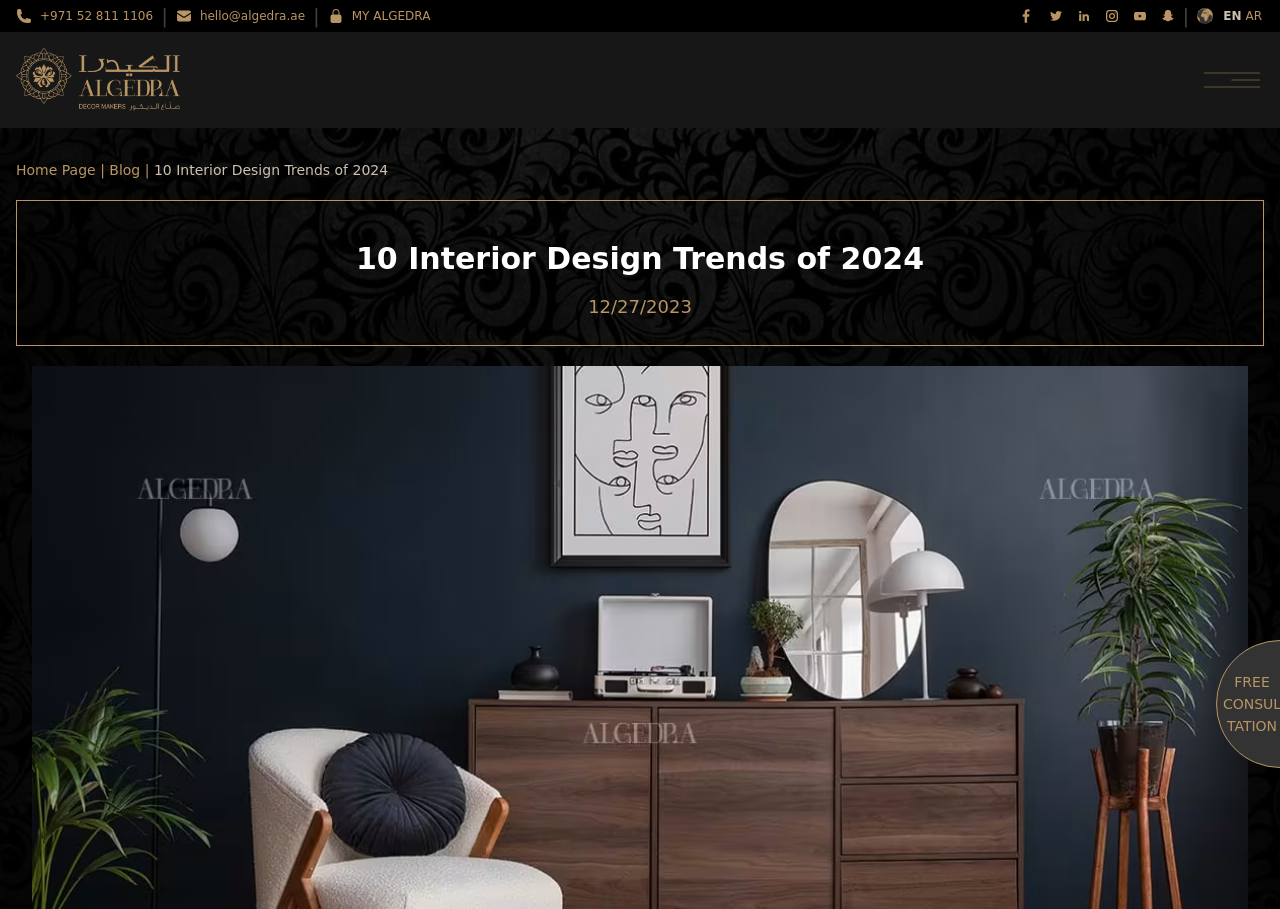Please provide a detailed answer to the question below based on the screenshot: 
What is the language of the webpage?

I found the language of the webpage by looking at the link element with the text 'EN' which is located at the top of the webpage, indicating that the webpage is in English.